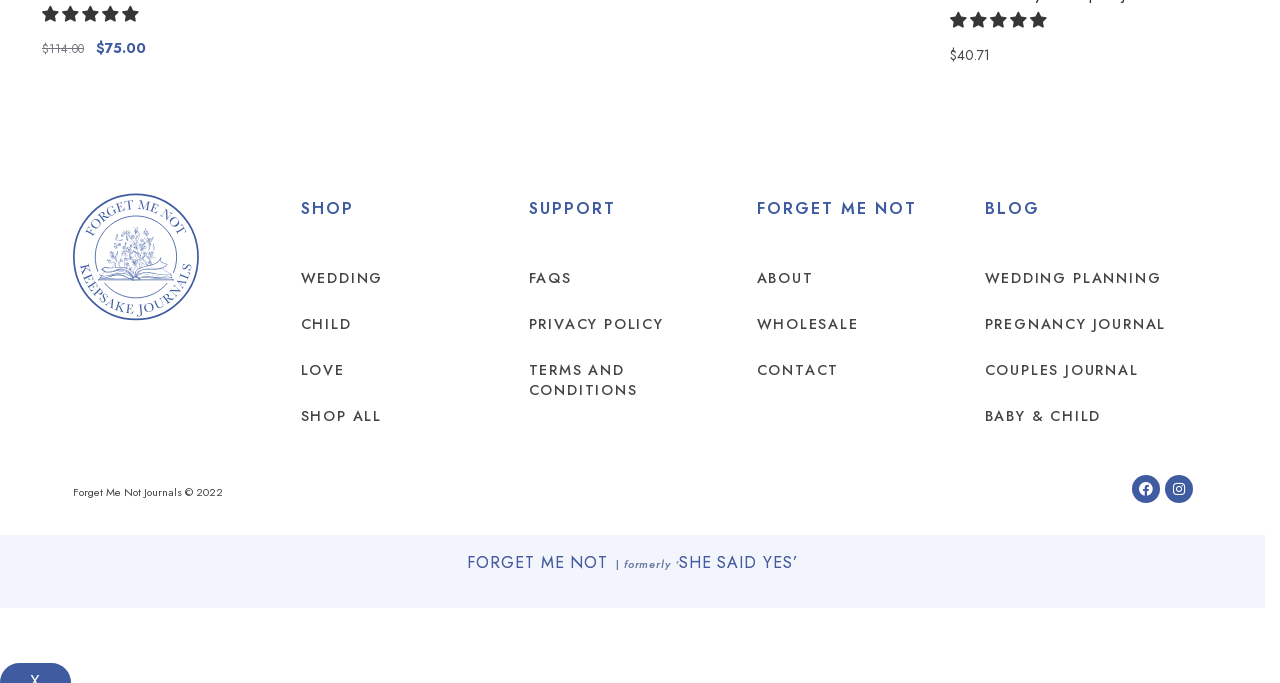Provide the bounding box coordinates of the HTML element this sentence describes: "Instagram". The bounding box coordinates consist of four float numbers between 0 and 1, i.e., [left, top, right, bottom].

[0.91, 0.695, 0.932, 0.736]